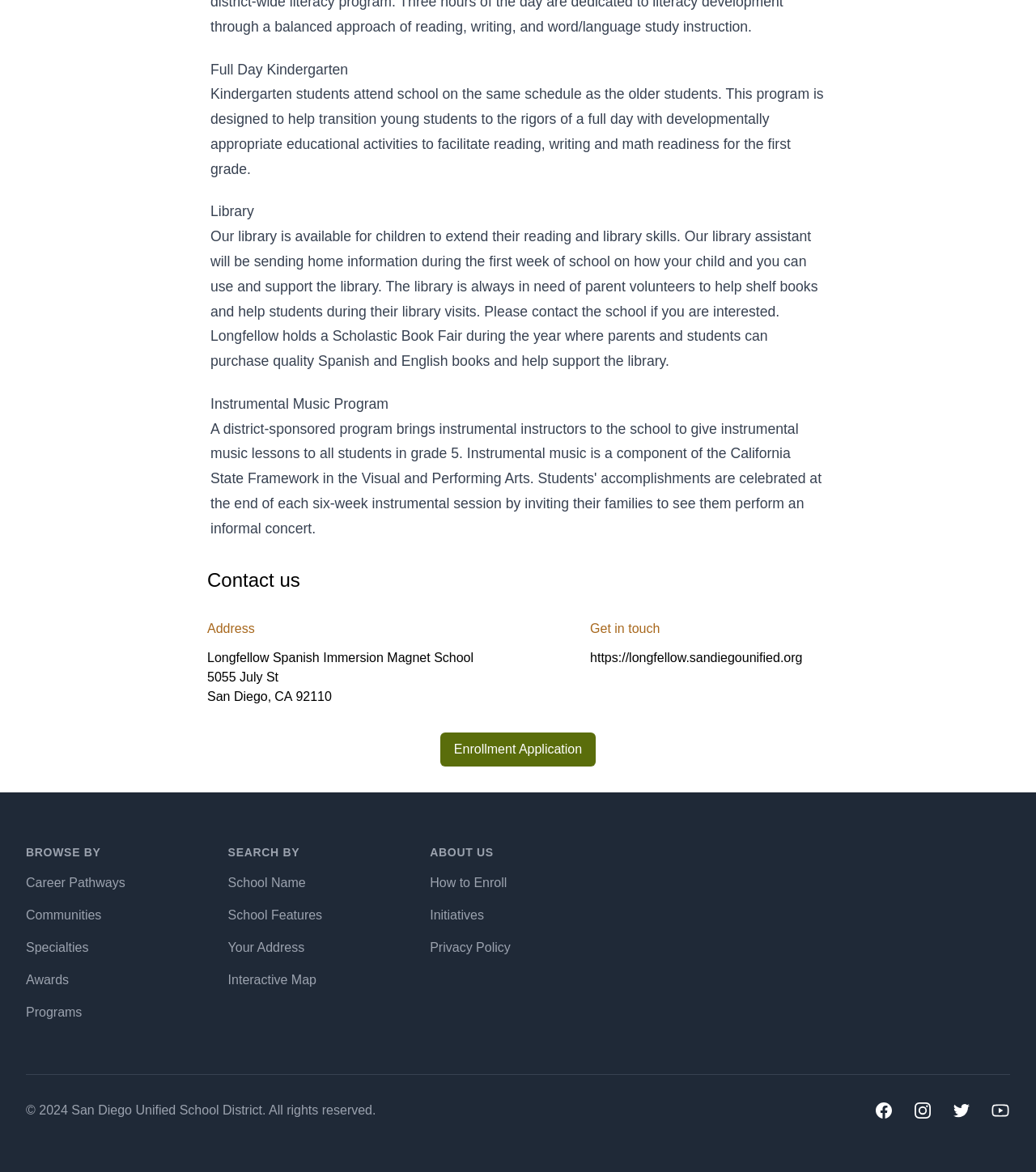What is the purpose of the library?
Utilize the image to construct a detailed and well-explained answer.

According to the text under the 'Library' heading, the library is available for children to extend their reading and library skills, and the library assistant will be sending home information on how to use and support the library.